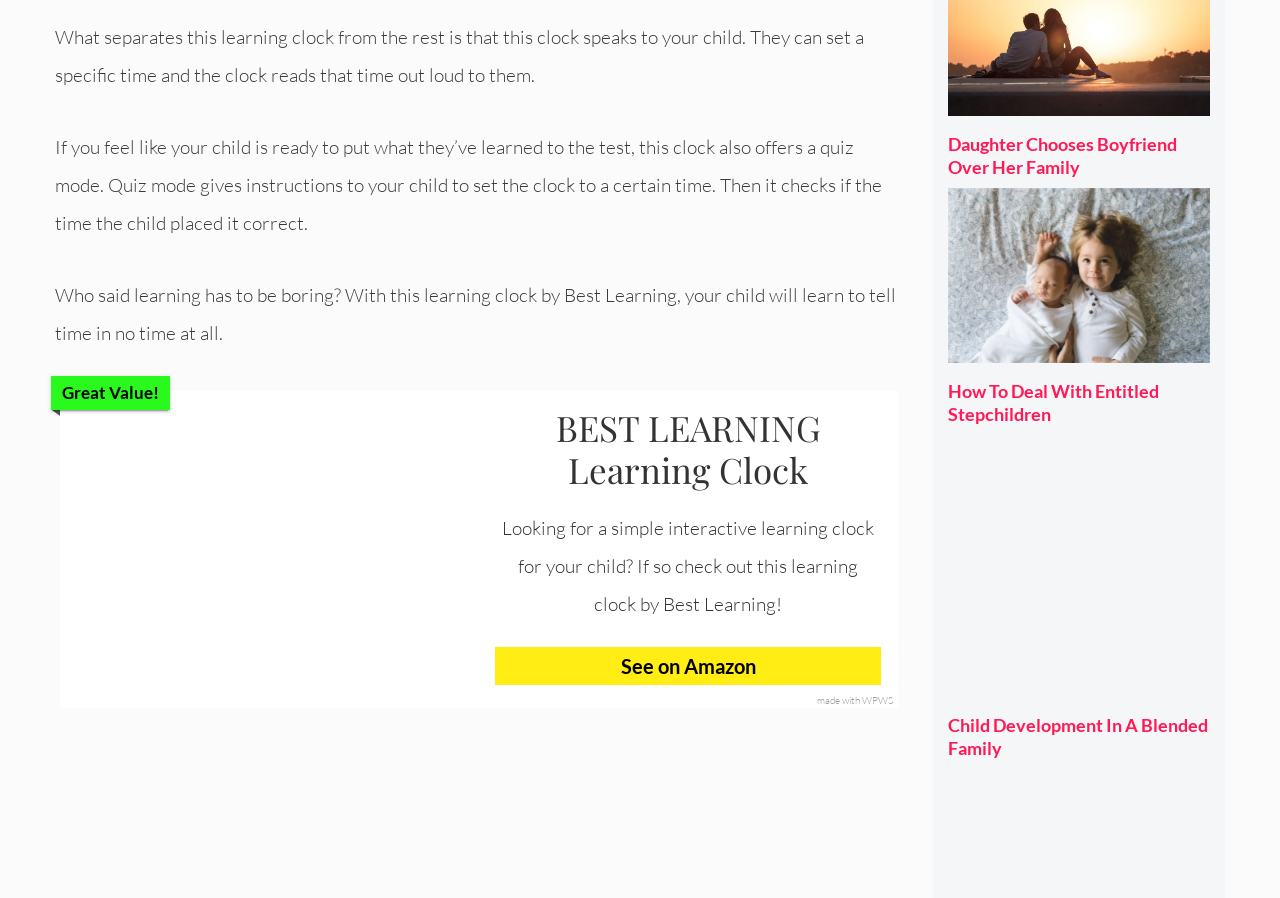Answer the question using only a single word or phrase: 
What are the other articles on the webpage about?

Family and relationships